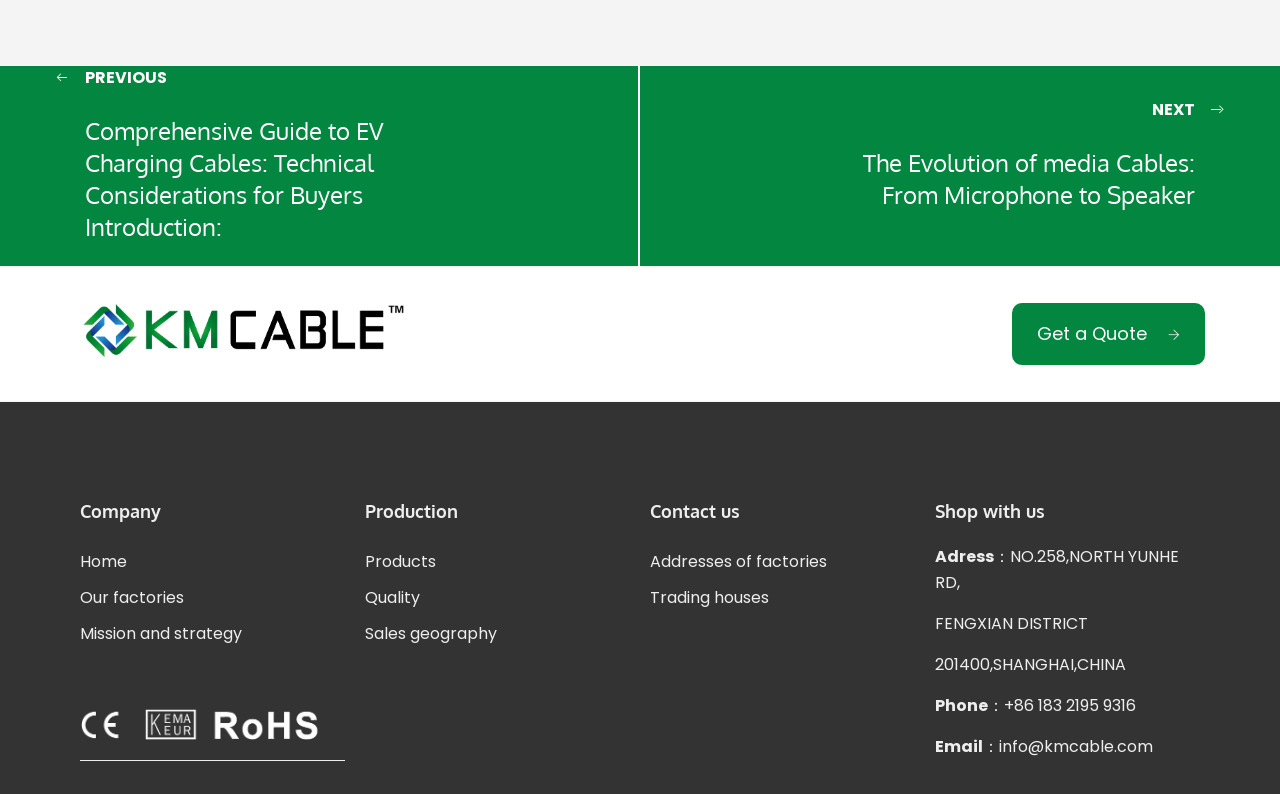Please find the bounding box coordinates of the element that you should click to achieve the following instruction: "Click on the 'Get a Quote' button". The coordinates should be presented as four float numbers between 0 and 1: [left, top, right, bottom].

[0.791, 0.382, 0.941, 0.459]